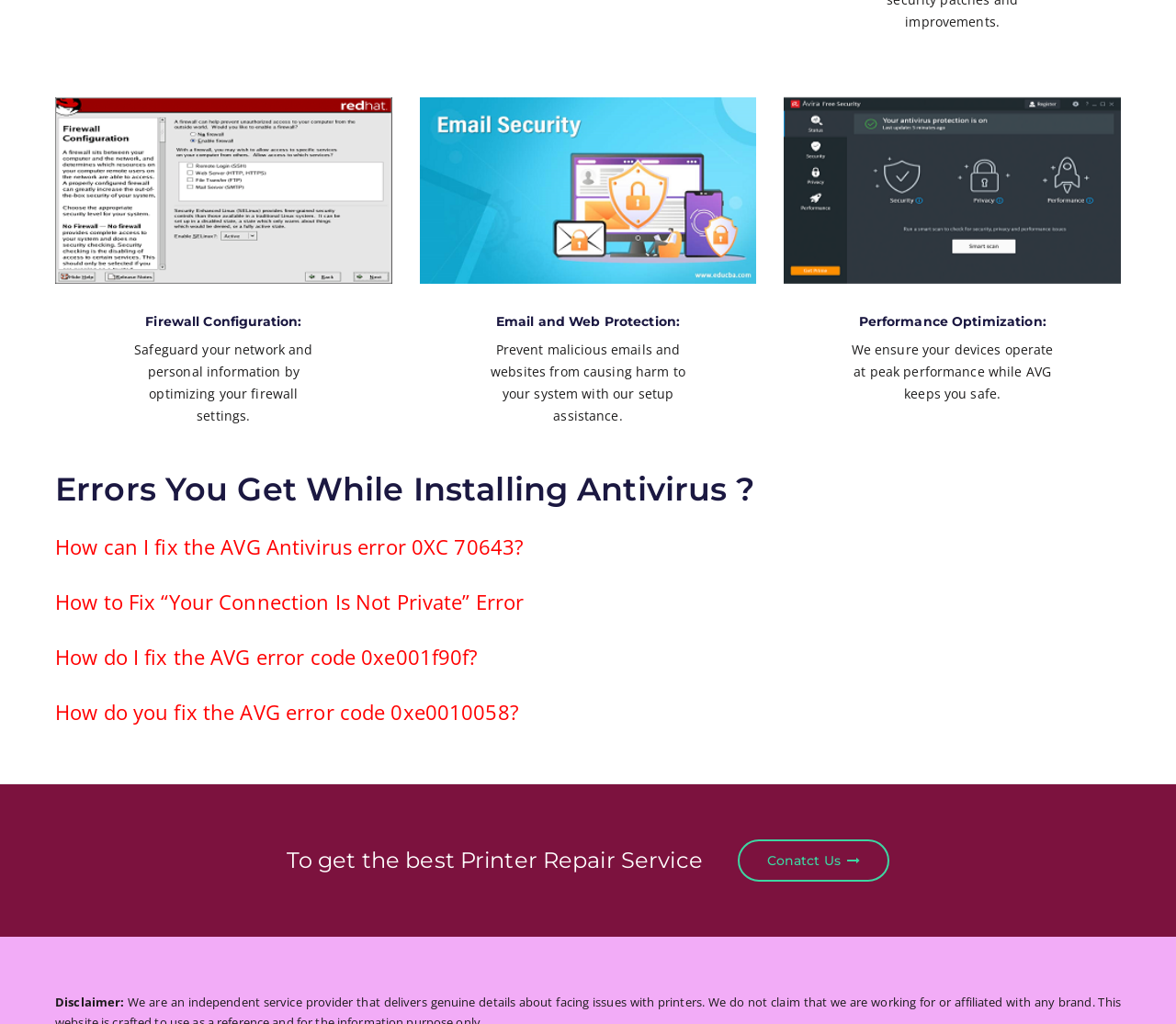Please examine the image and provide a detailed answer to the question: What is the topic of the last link in the footer?

The last link in the footer section of the webpage is labeled 'Blog', suggesting that it leads to a section of the website where the service provider publishes articles or blog posts, likely related to antivirus setup, error fixes, and other topics relevant to the webpage's main purpose.